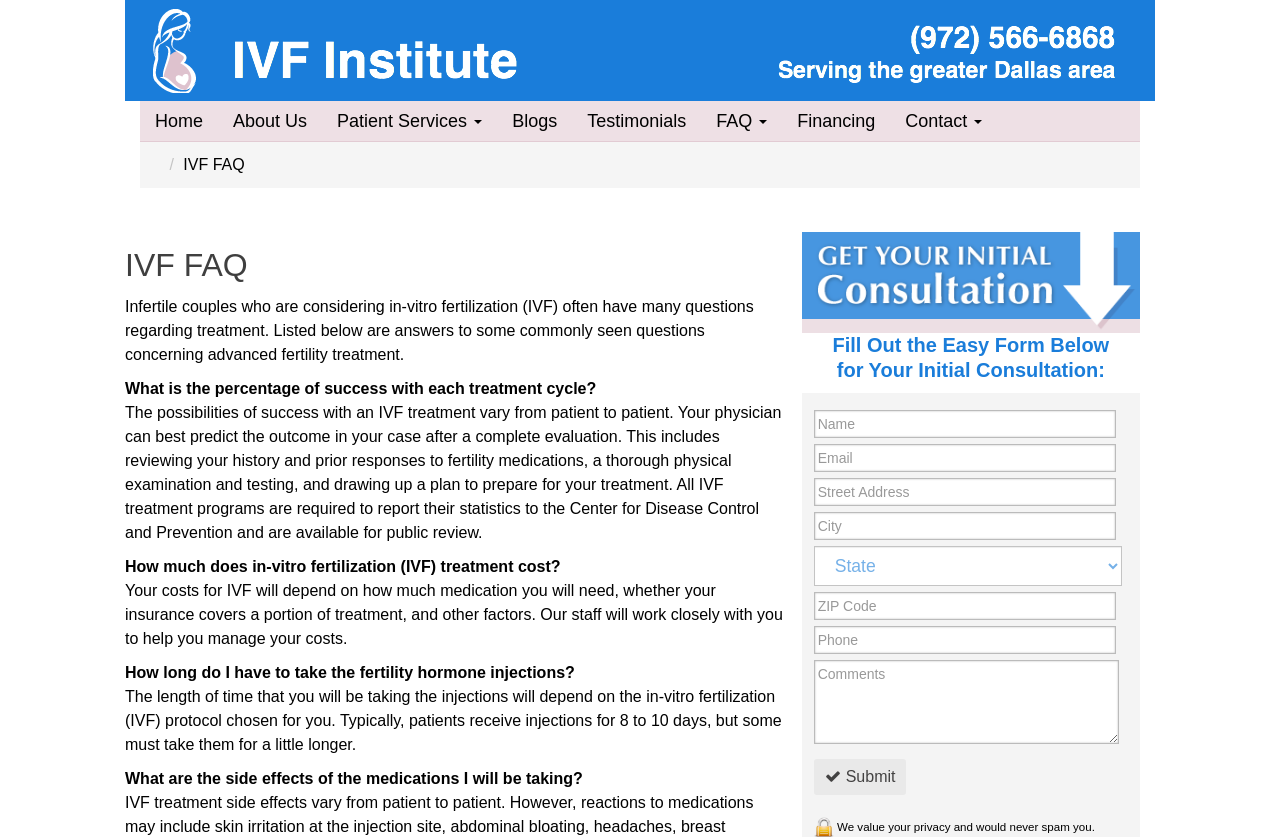Generate a comprehensive caption for the webpage you are viewing.

The webpage is about IVF FAQ, providing answers to common questions regarding in-vitro fertilization treatment. At the top, there is a navigation menu with 9 links, including "Home", "About Us", "Patient Services", "Blogs", "Testimonials", "FAQ", "Financing", and "Contact". Below the navigation menu, there is a heading "IVF FAQ" followed by a brief introduction to the page.

The main content of the page is divided into several sections, each addressing a specific question related to IVF treatment. There are 5 questions in total, including "What is the percentage of success with each treatment cycle?", "How much does in-vitro fertilization (IVF) treatment cost?", "How long do I have to take the fertility hormone injections?", "What are the side effects of the medications I will be taking?", and others. Each question is followed by a detailed answer.

On the right side of the page, there is an image related to IVF treatment consultation, accompanied by a heading "Fill Out the Easy Form Below for Your Initial Consultation:". Below the image, there is a form with 7 input fields, including 5 textboxes, 1 combobox, and 1 button to submit the form.

At the bottom of the page, there is a statement "We value your privacy and would never spam you."